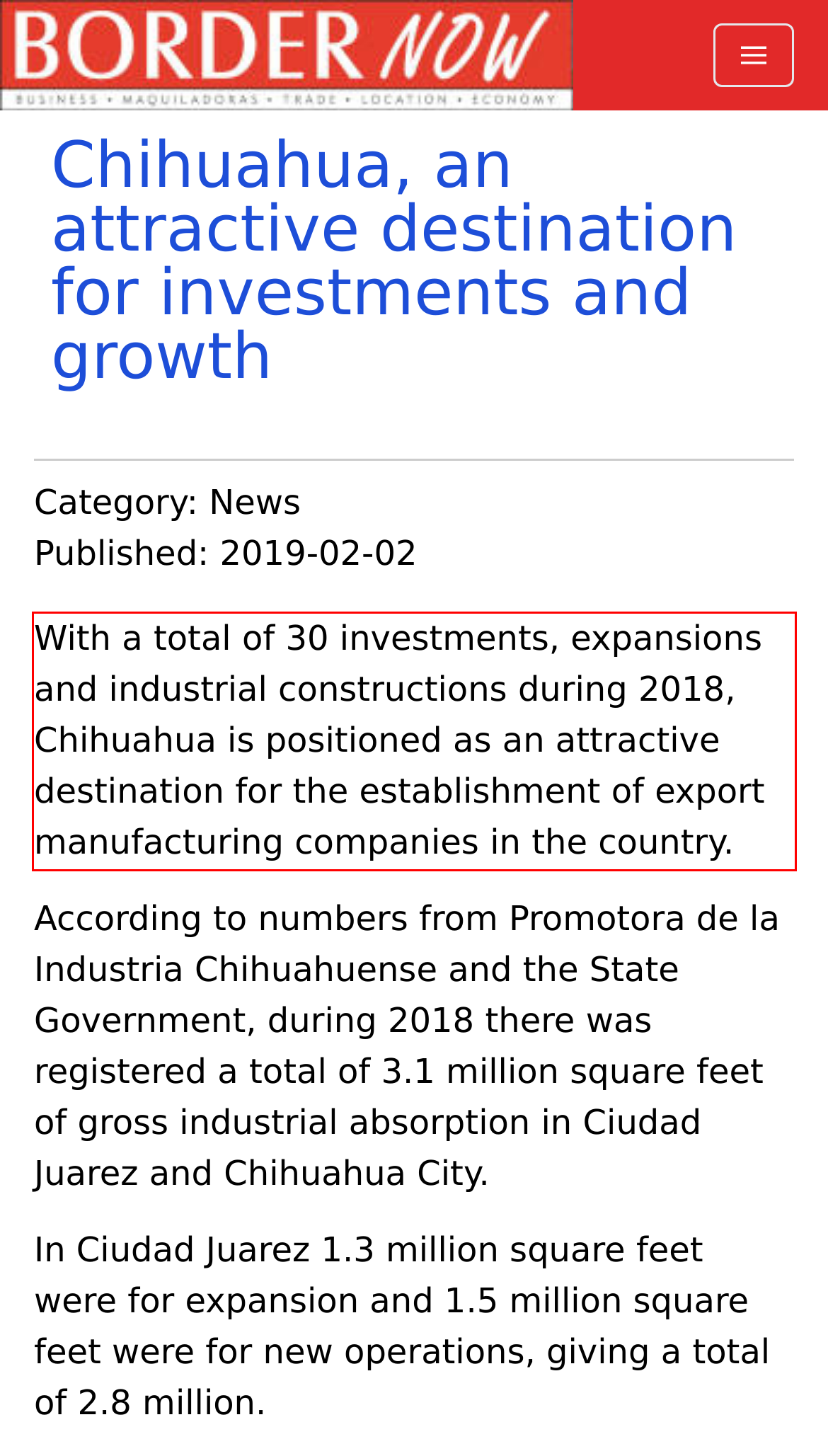Please take the screenshot of the webpage, find the red bounding box, and generate the text content that is within this red bounding box.

With a total of 30 investments, expansions and industrial constructions during 2018, Chihuahua is positioned as an attractive destination for the establishment of export manufacturing companies in the country.